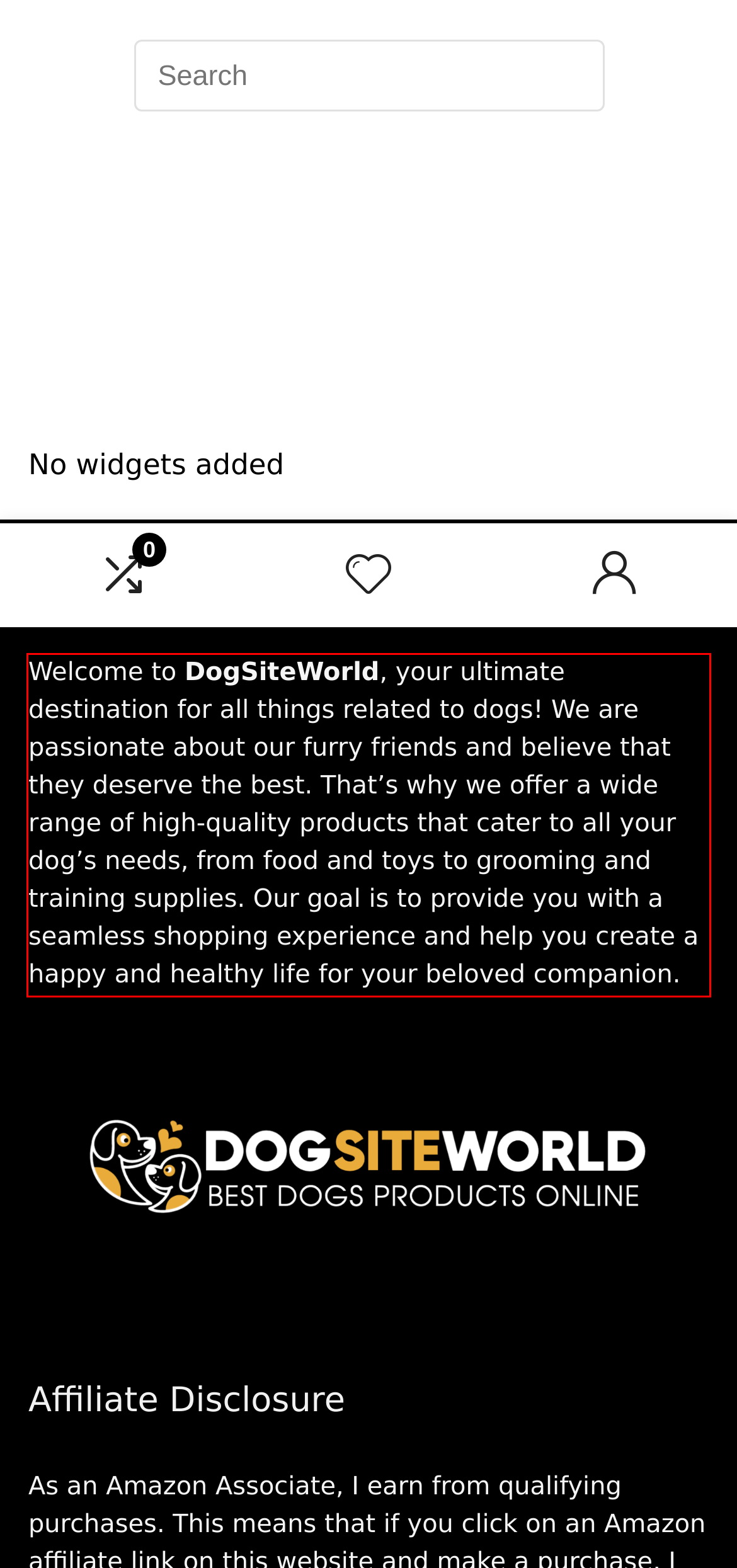You are provided with a screenshot of a webpage that includes a red bounding box. Extract and generate the text content found within the red bounding box.

Welcome to DogSiteWorld, your ultimate destination for all things related to dogs! We are passionate about our furry friends and believe that they deserve the best. That’s why we offer a wide range of high-quality products that cater to all your dog’s needs, from food and toys to grooming and training supplies. Our goal is to provide you with a seamless shopping experience and help you create a happy and healthy life for your beloved companion.